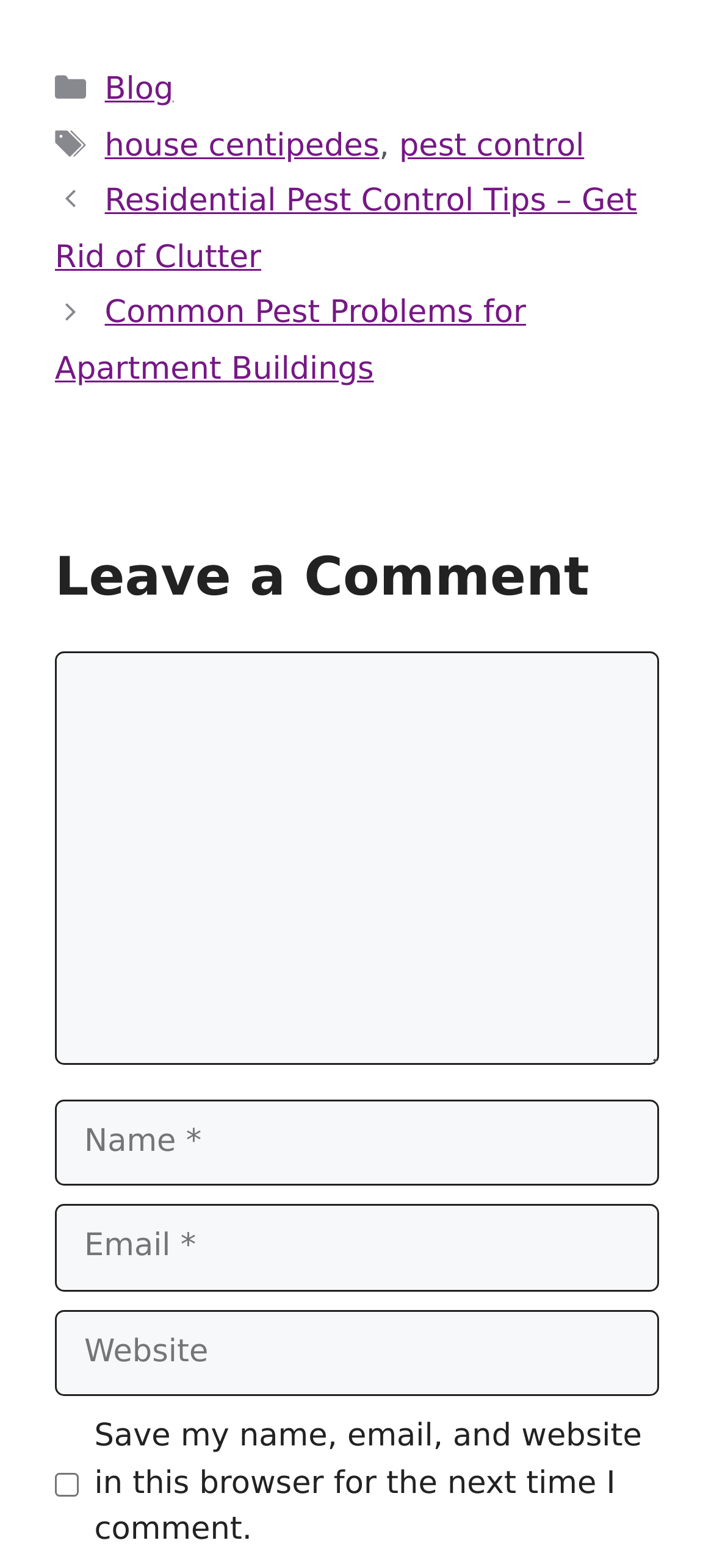What is the second tag of the webpage?
Based on the screenshot, respond with a single word or phrase.

house centipedes